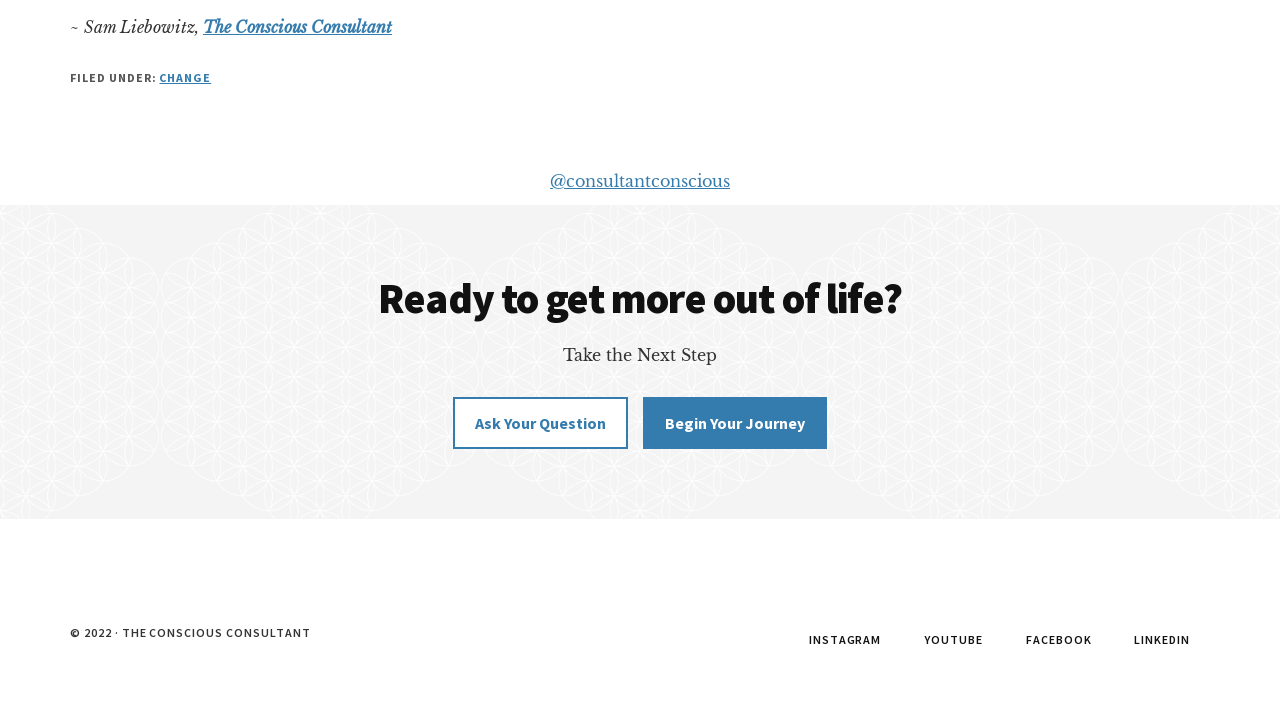Point out the bounding box coordinates of the section to click in order to follow this instruction: "Check the footer section".

[0.055, 0.097, 0.586, 0.123]